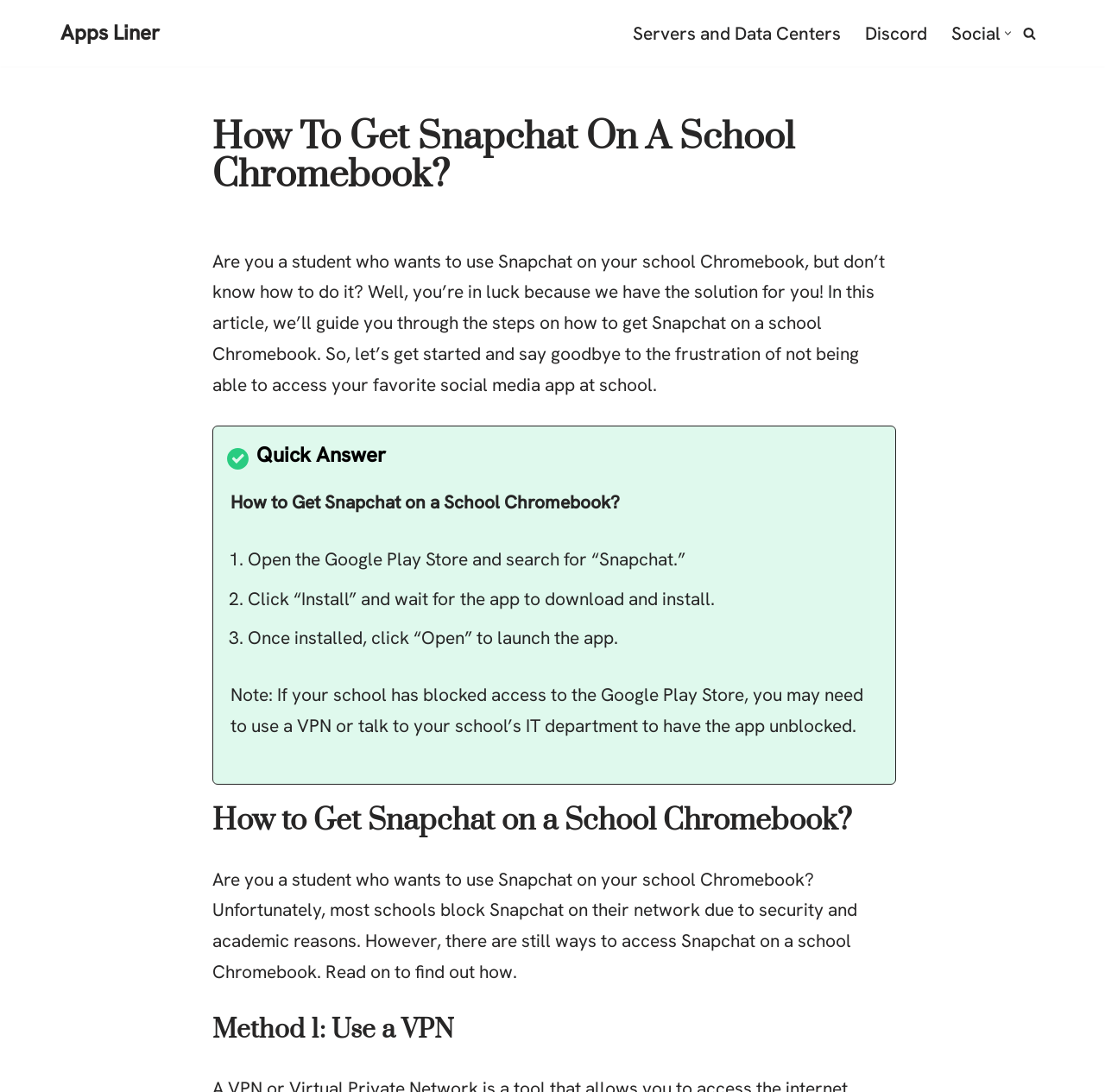How many steps are required to get Snapchat on a school Chromebook?
Based on the image, give a one-word or short phrase answer.

3